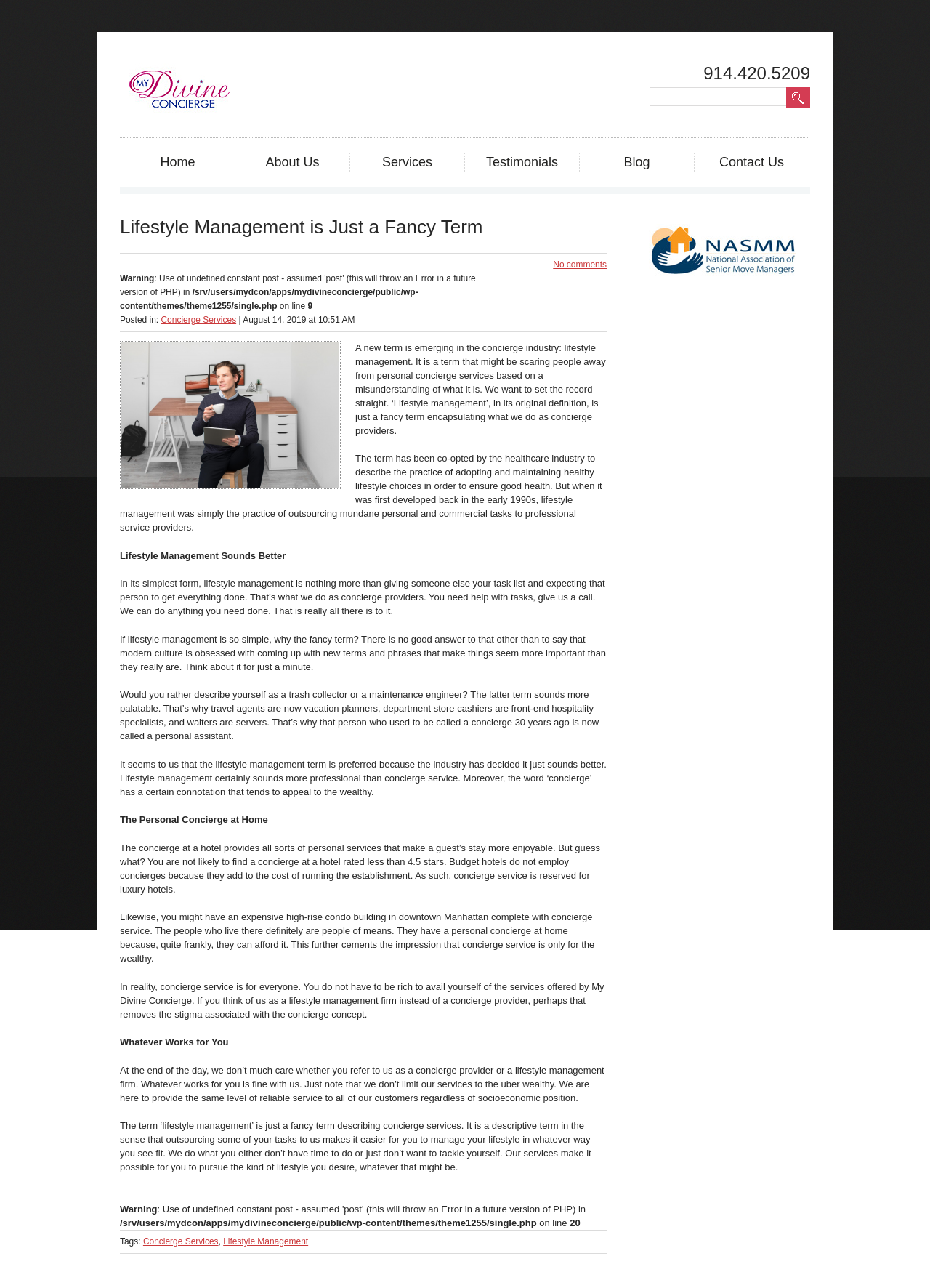Specify the bounding box coordinates of the area to click in order to follow the given instruction: "Enter text in the input field."

[0.698, 0.068, 0.845, 0.082]